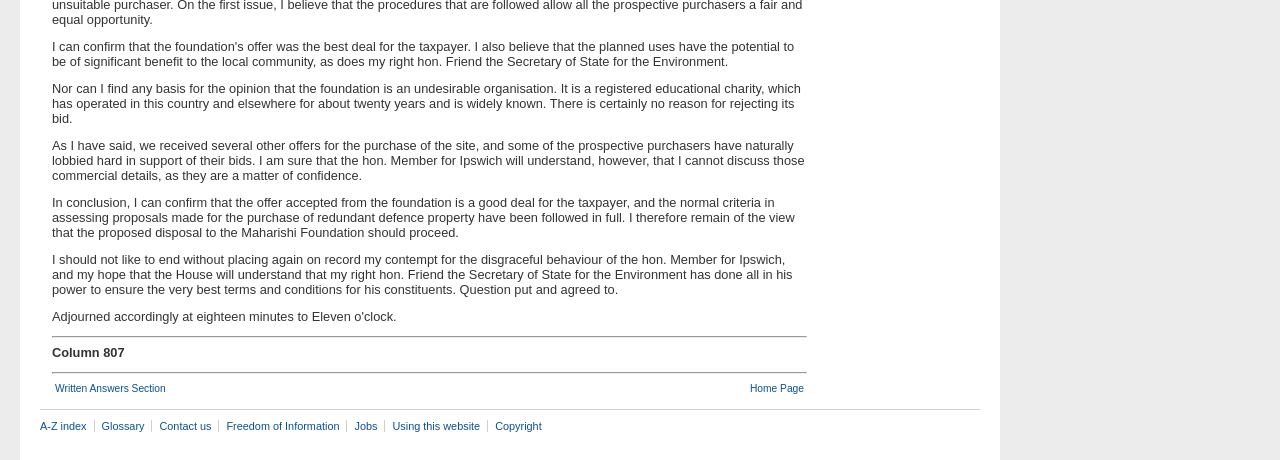Provide the bounding box coordinates for the specified HTML element described in this description: "Written Answers Section". The coordinates should be four float numbers ranging from 0 to 1, in the format [left, top, right, bottom].

[0.043, 0.833, 0.129, 0.857]